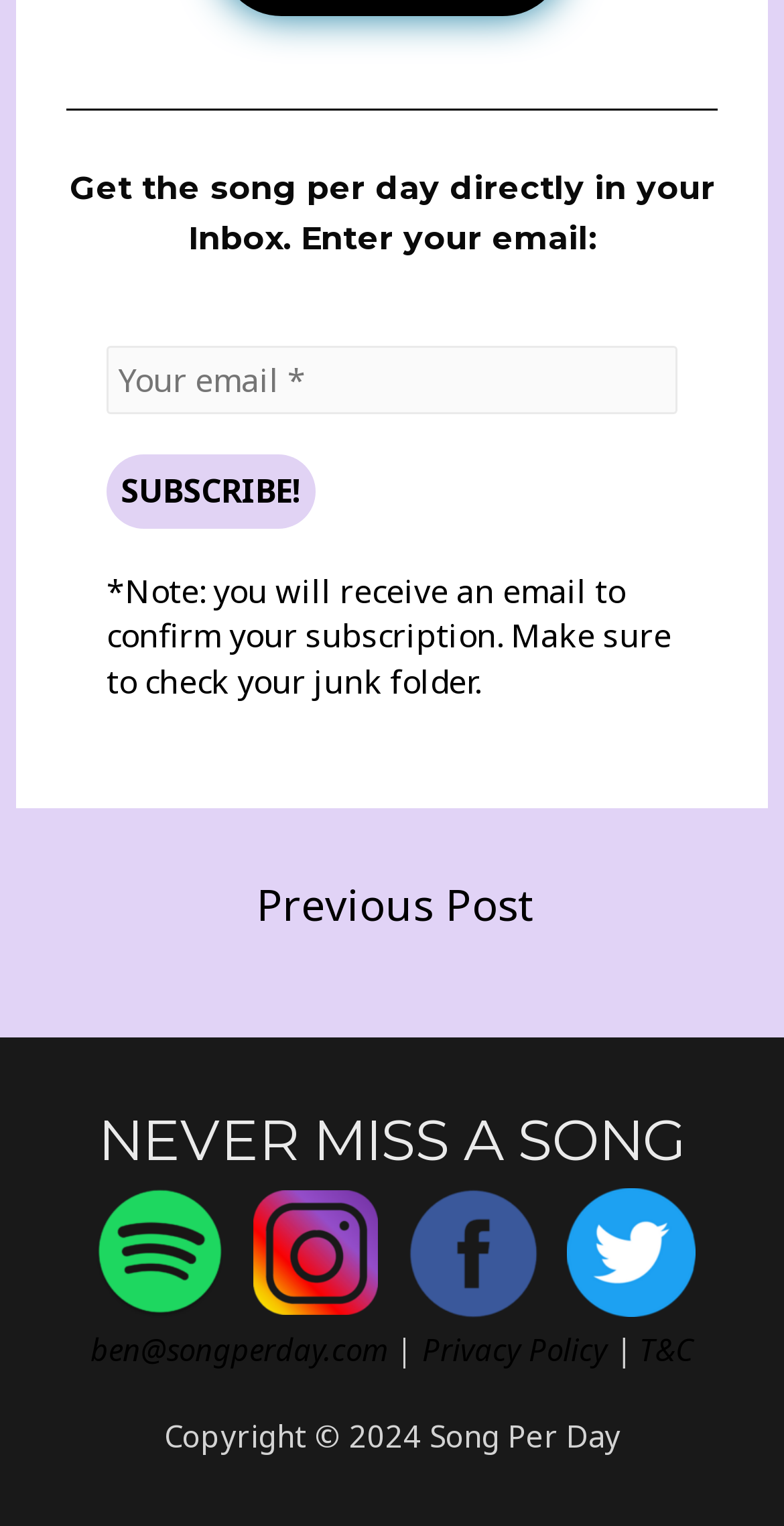Answer this question using a single word or a brief phrase:
What is the warning message below the email input field?

Check junk folder for confirmation email